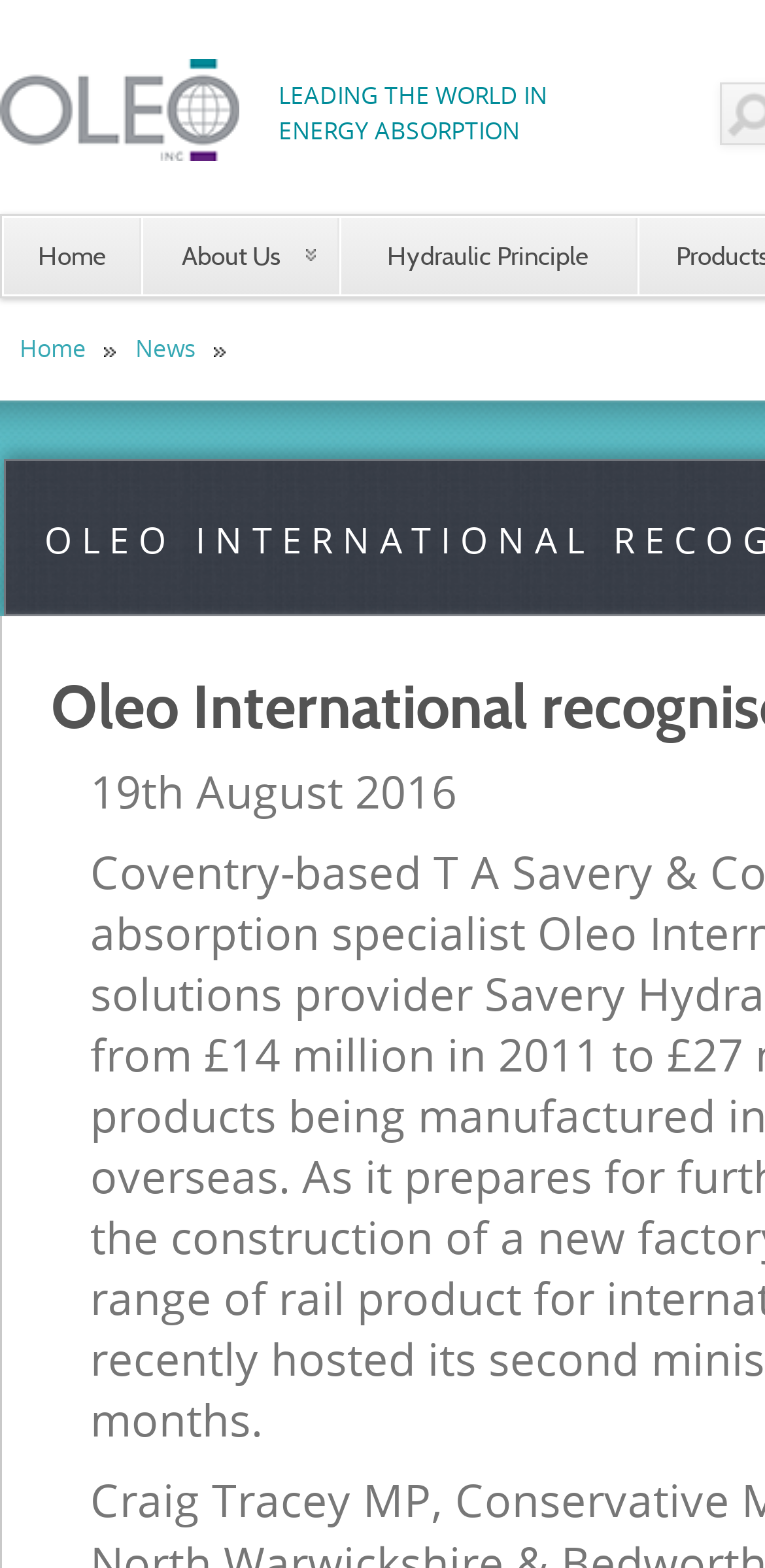Given the element description "About Us" in the screenshot, predict the bounding box coordinates of that UI element.

[0.186, 0.139, 0.444, 0.188]